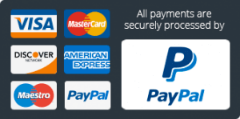Can you give a detailed response to the following question using the information from the image? What company is processing the payments?

The image displays a reassuring message stating, 'All payments are securely processed by PayPal,' which indicates that PayPal is the company responsible for processing the payments.